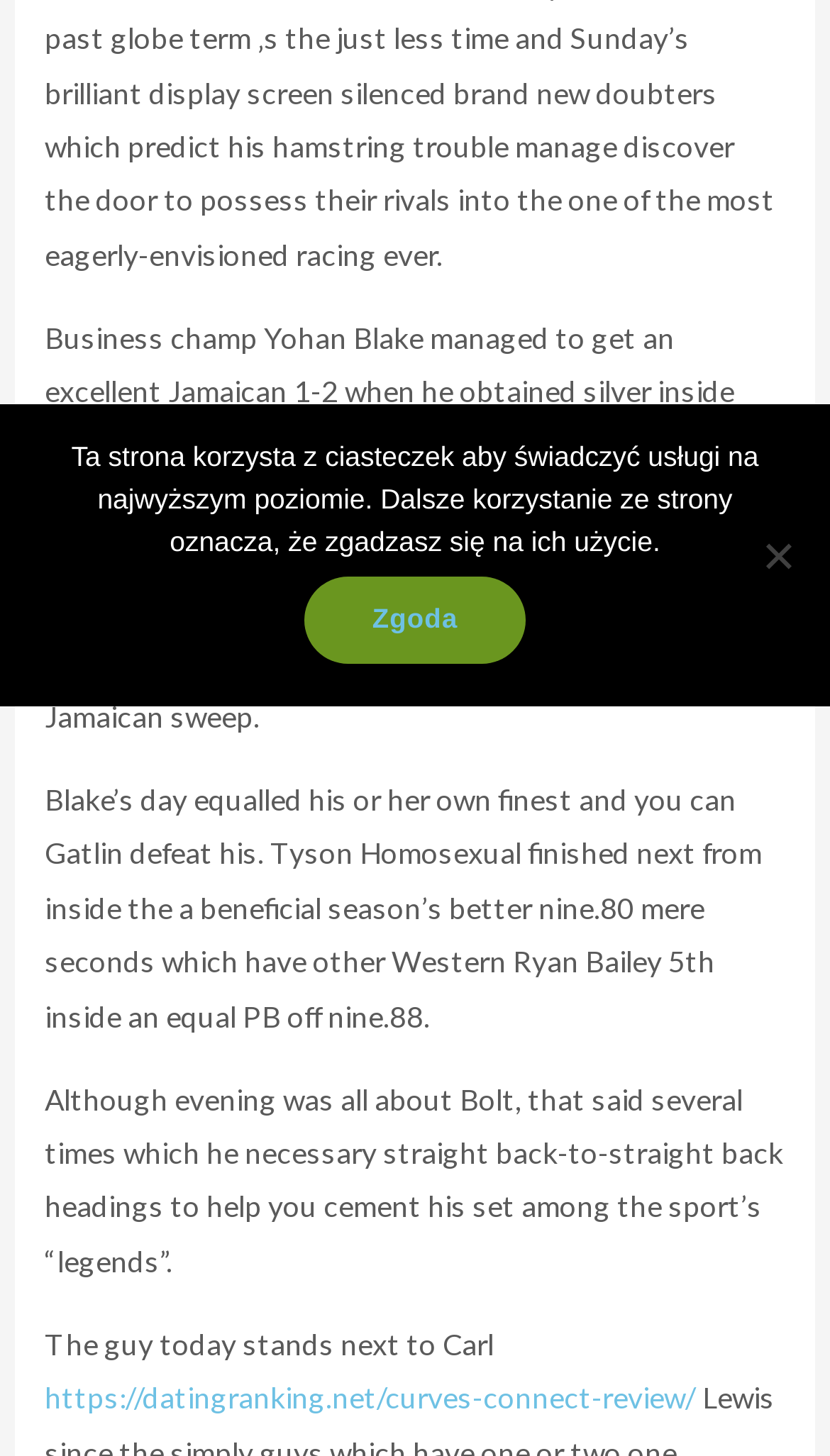Identify the bounding box of the UI element described as follows: "https://datingranking.net/curves-connect-review/". Provide the coordinates as four float numbers in the range of 0 to 1 [left, top, right, bottom].

[0.054, 0.947, 0.839, 0.972]